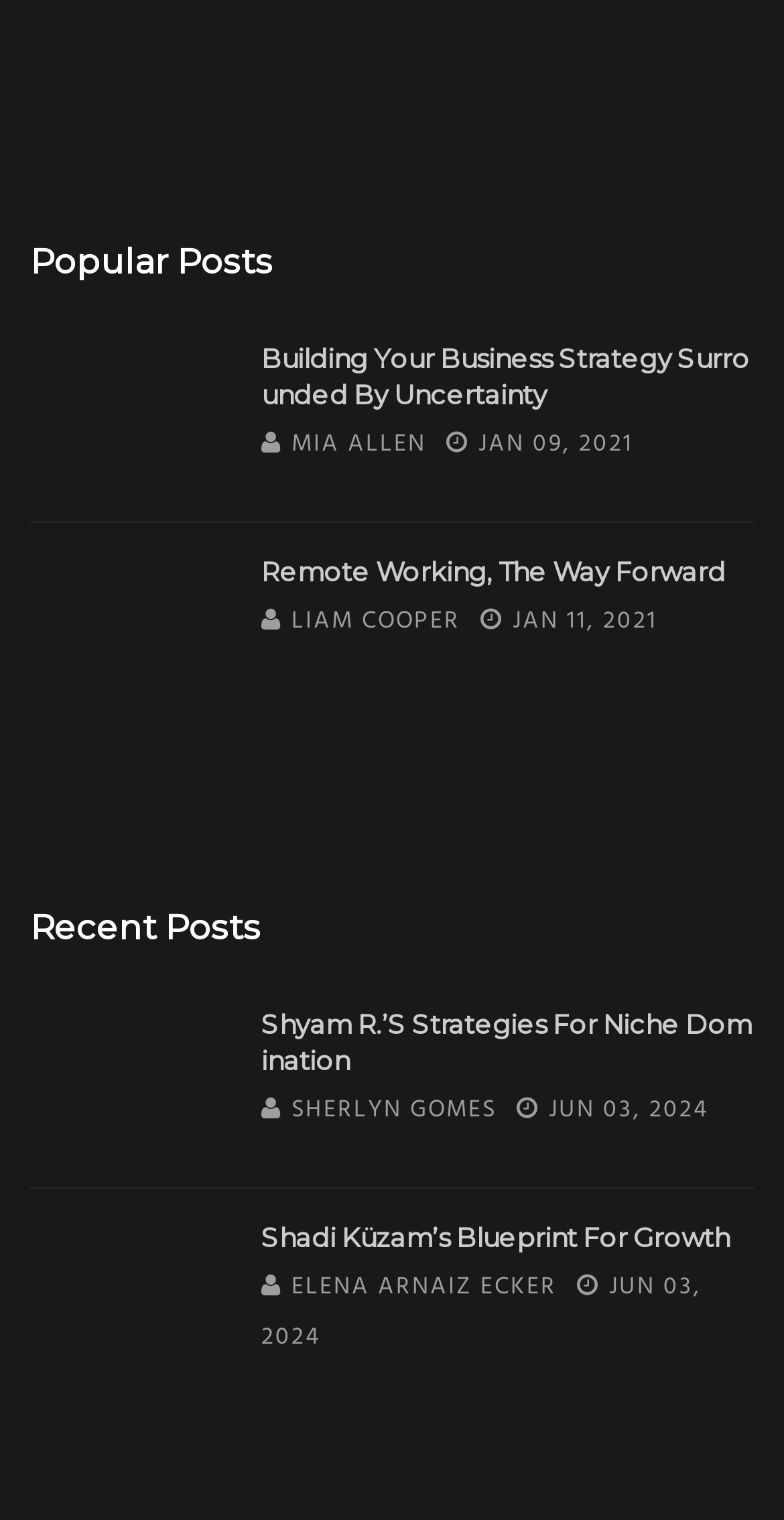Identify the bounding box coordinates of the region that needs to be clicked to carry out this instruction: "Read about transformative strategy perseverance". Provide these coordinates as four float numbers ranging from 0 to 1, i.e., [left, top, right, bottom].

[0.038, 0.224, 0.295, 0.323]